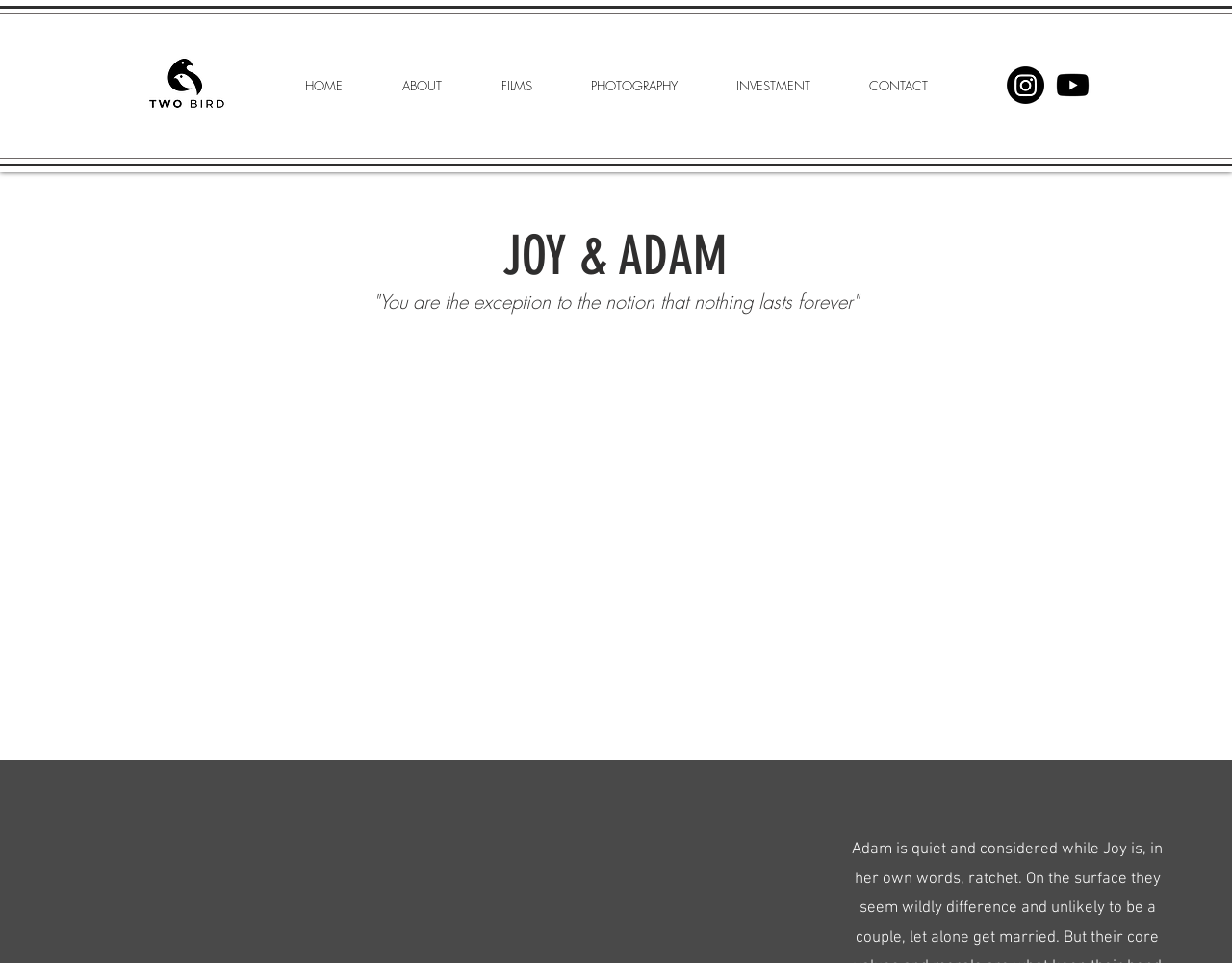How many main sections are there in the navigation menu?
Using the visual information, answer the question in a single word or phrase.

6